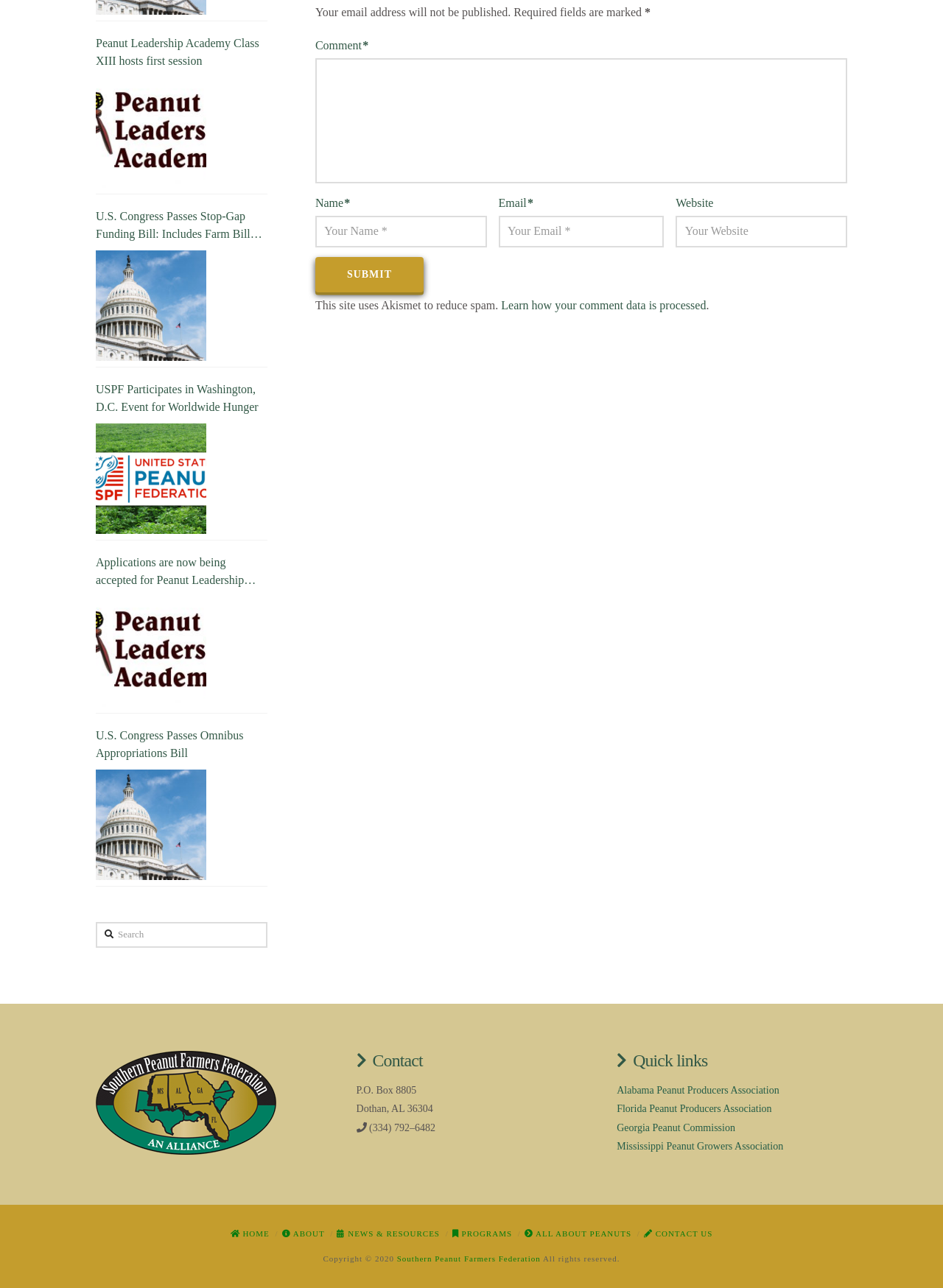Please locate the bounding box coordinates for the element that should be clicked to achieve the following instruction: "Learn how your comment data is processed". Ensure the coordinates are given as four float numbers between 0 and 1, i.e., [left, top, right, bottom].

[0.531, 0.232, 0.749, 0.242]